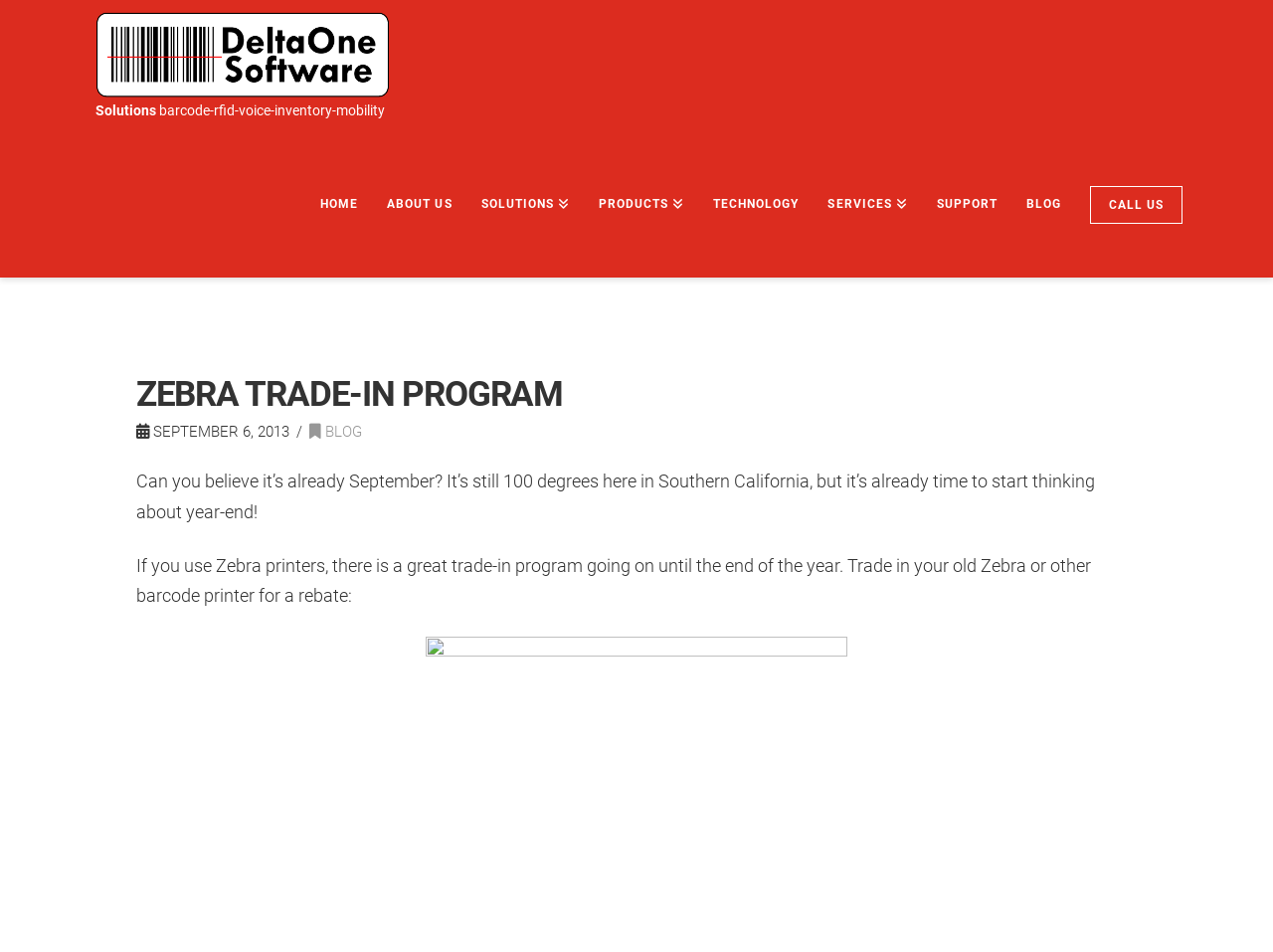Could you highlight the region that needs to be clicked to execute the instruction: "Click on the 'HOME' link"?

[0.24, 0.145, 0.292, 0.291]